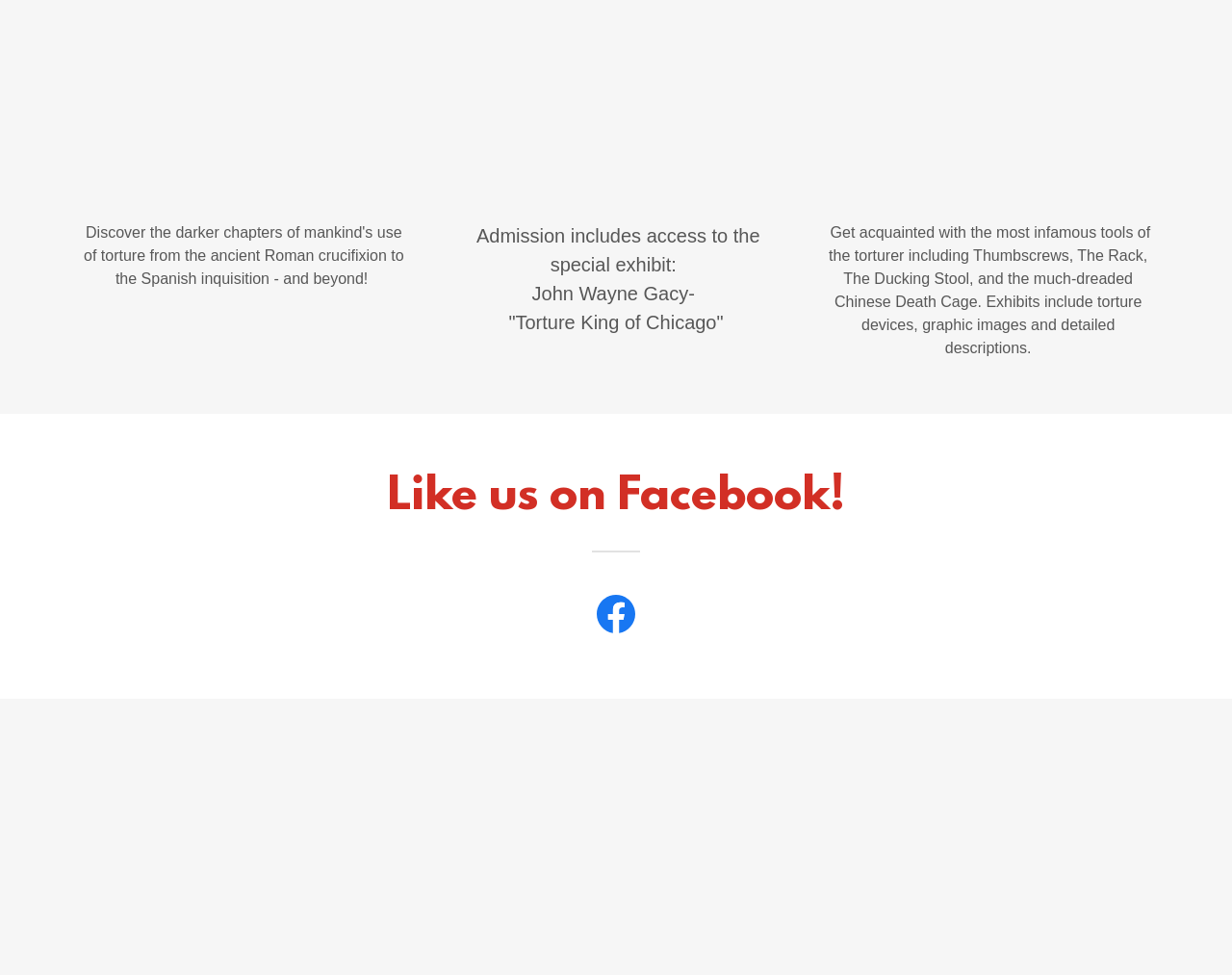Answer the question with a single word or phrase: 
What is the name of the special exhibit?

John Wayne Gacy